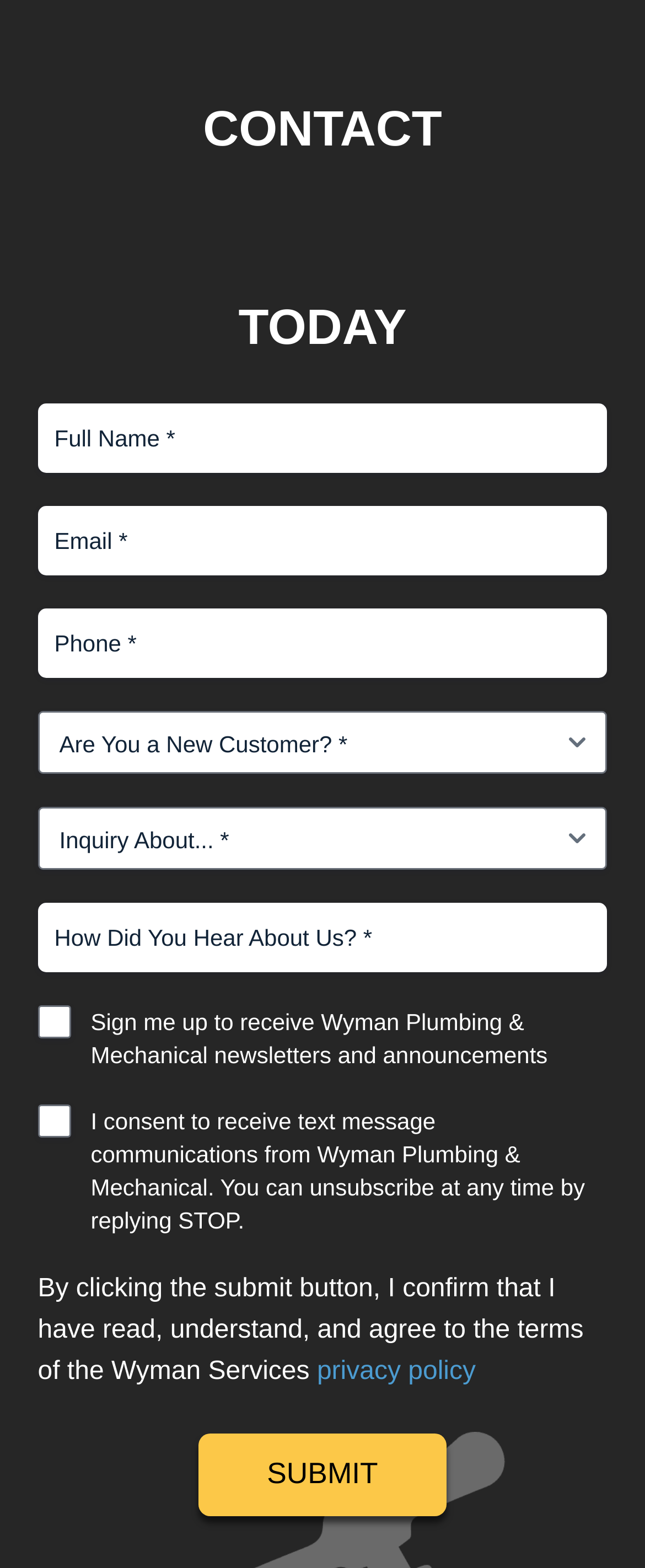Please examine the image and provide a detailed answer to the question: What is the button at the bottom of the webpage for?

The button is labeled 'Submit' and is located at the bottom of the webpage, below the input fields. Its purpose is to submit the form with the user's input.